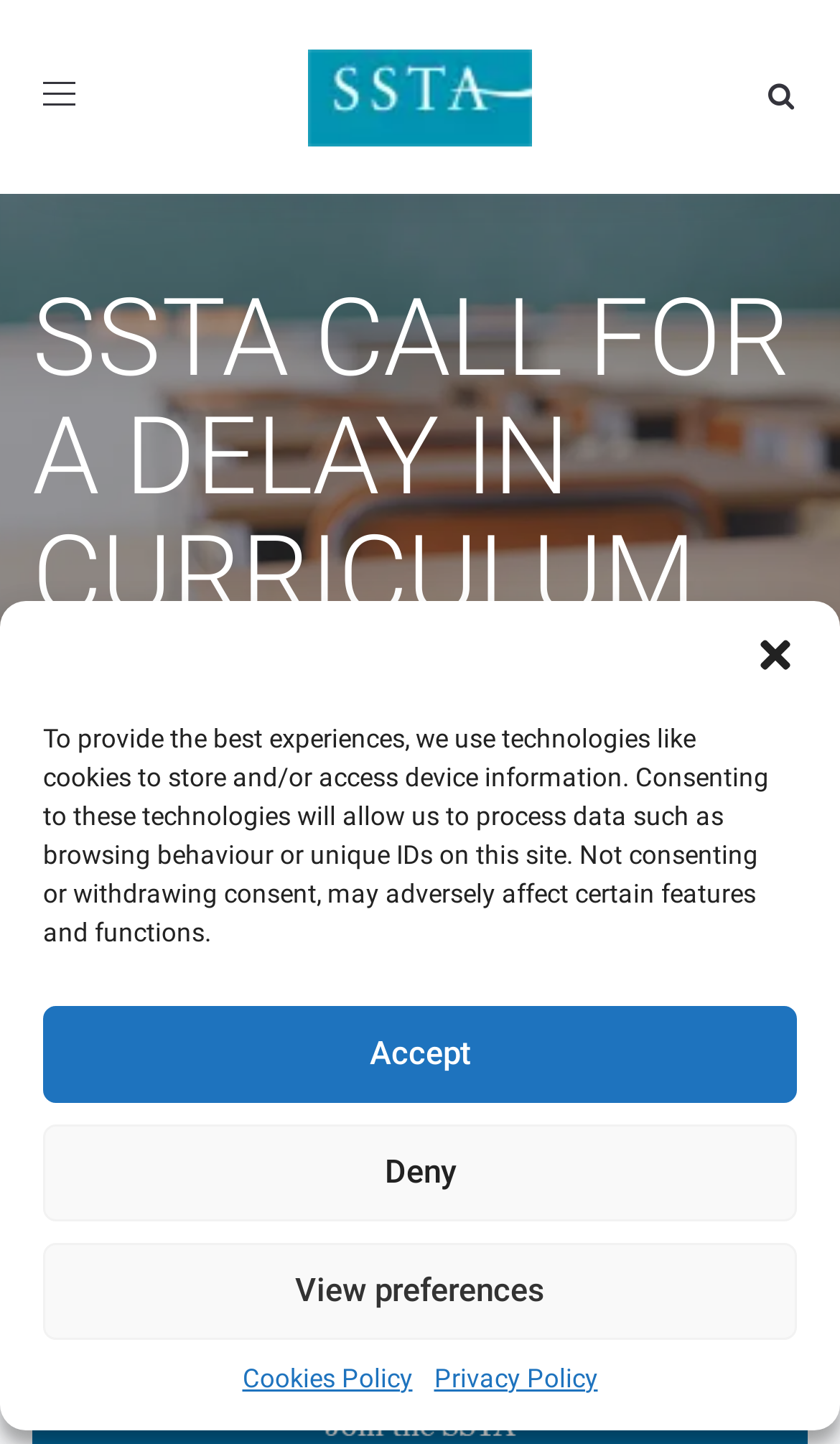Please determine the bounding box coordinates of the section I need to click to accomplish this instruction: "Read the press releases".

[0.2, 0.704, 0.513, 0.735]